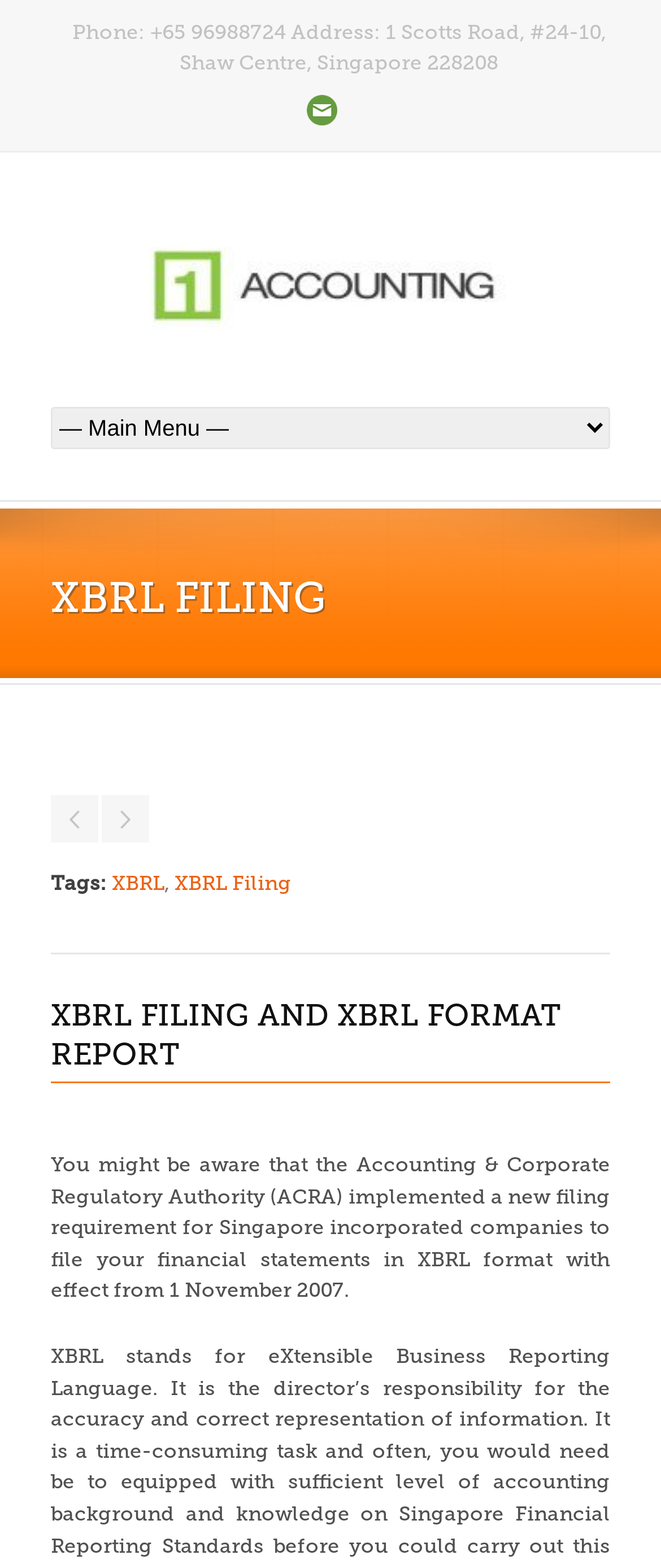Carefully observe the image and respond to the question with a detailed answer:
What is the phone number?

I found the phone number by looking at the top section of the webpage, where it says 'Phone:' followed by the number '+65 96988724'.